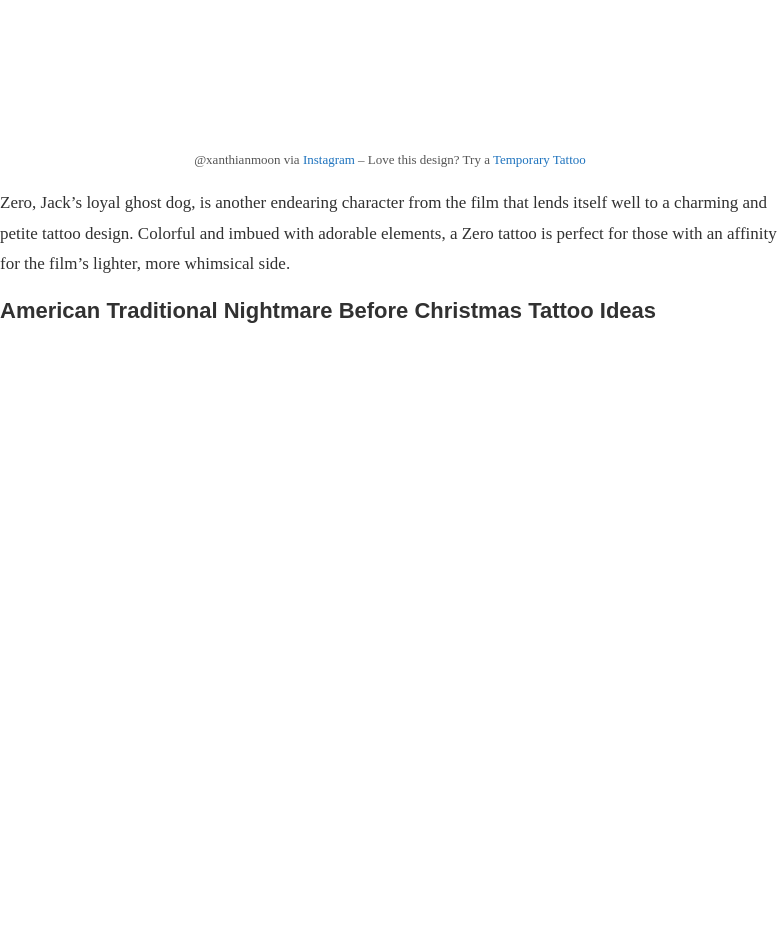Formulate a detailed description of the image content.

This captivating image showcases a tattoo design inspired by "The Nightmare Before Christmas," featuring Zero, Jack Skellington’s loyal ghost dog. The tattoo is vibrant and charming, embodying a whimsical aesthetic that perfectly captures the playful essence of the film. With its adorable elements, this design appeals to fans who appreciate the lighter side of the iconic story. 

Complementing the tattoo imagery, the caption highlights an Instagram user, @xanthiamoon, who shares this delightful artwork. Visitors are encouraged to explore more about this design, with options to try a temporary tattoo. This piece integrates seamlessly into a rich tapestry of American Traditional tattoo ideas, celebrating beloved characters from the classic film.